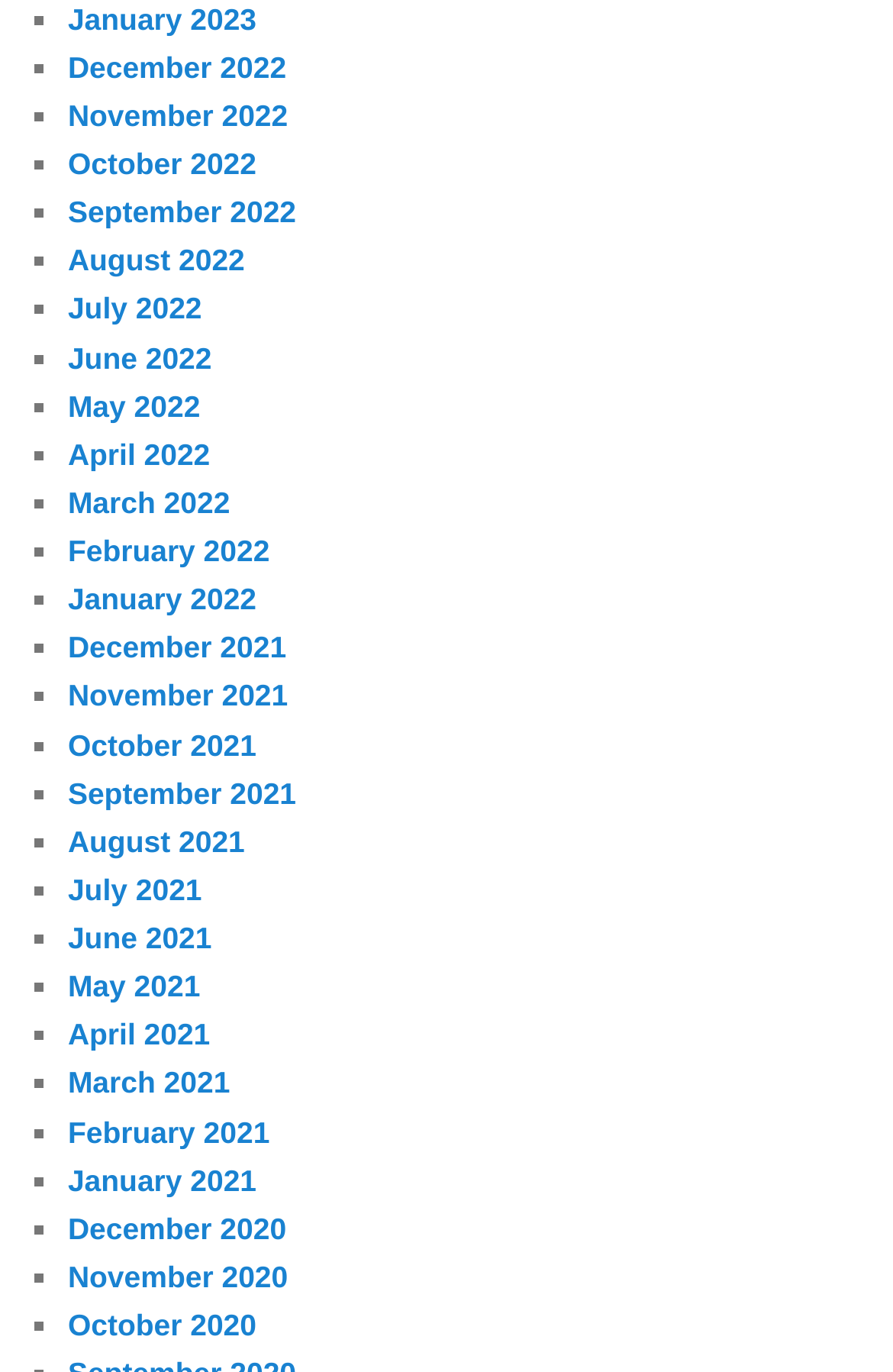Specify the bounding box coordinates of the element's area that should be clicked to execute the given instruction: "Click January 2023". The coordinates should be four float numbers between 0 and 1, i.e., [left, top, right, bottom].

[0.076, 0.001, 0.287, 0.026]